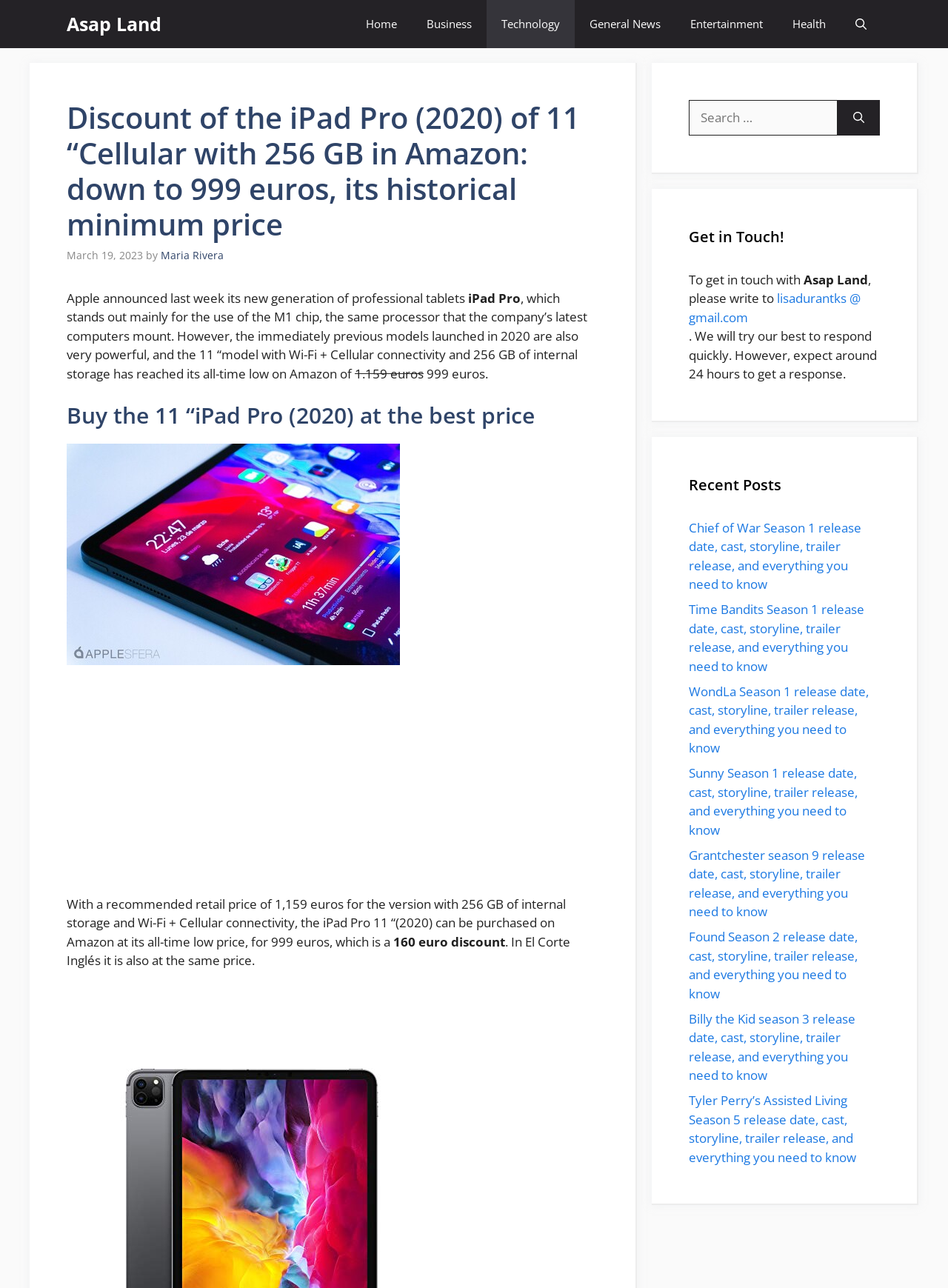Given the description "parent_node: Search for: aria-label="Search"", provide the bounding box coordinates of the corresponding UI element.

[0.884, 0.078, 0.928, 0.105]